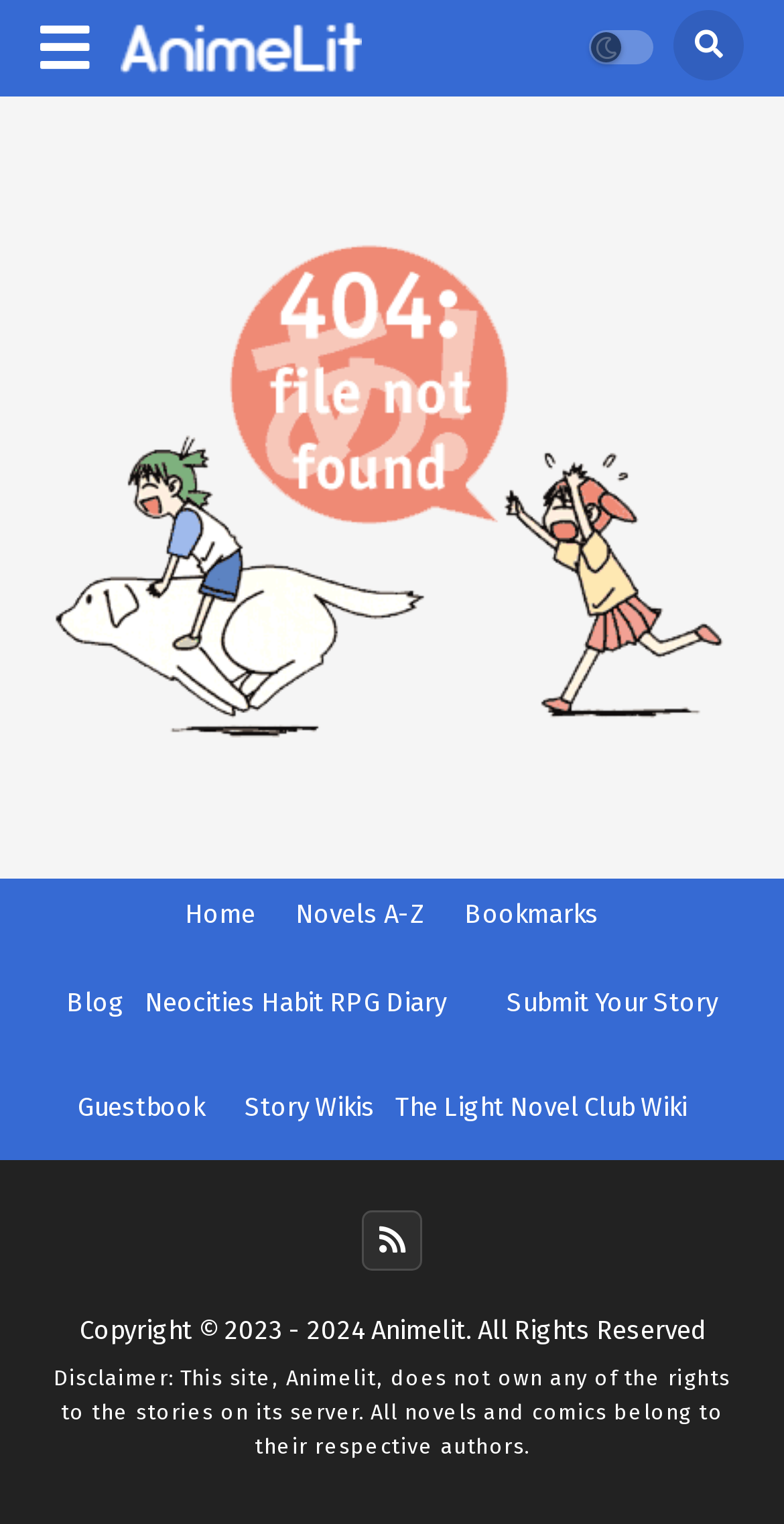Consider the image and give a detailed and elaborate answer to the question: 
What is the purpose of the 'Bookmarks' link?

The 'Bookmarks' link is likely a feature that allows users to access their bookmarked stories or novels, given its placement among other links related to novel navigation and management.